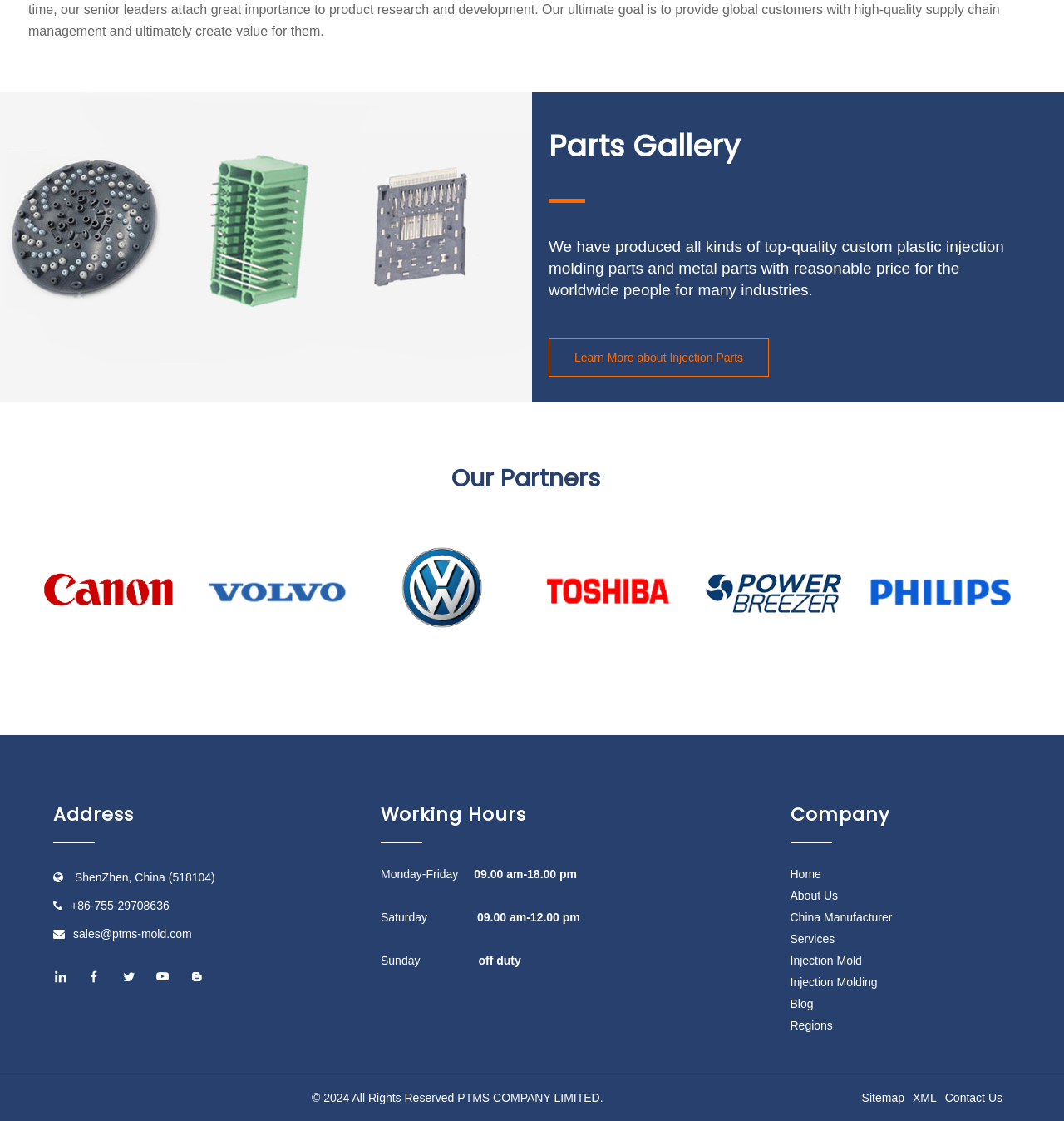What is the company's phone number?
Give a one-word or short-phrase answer derived from the screenshot.

+86-755-29708636